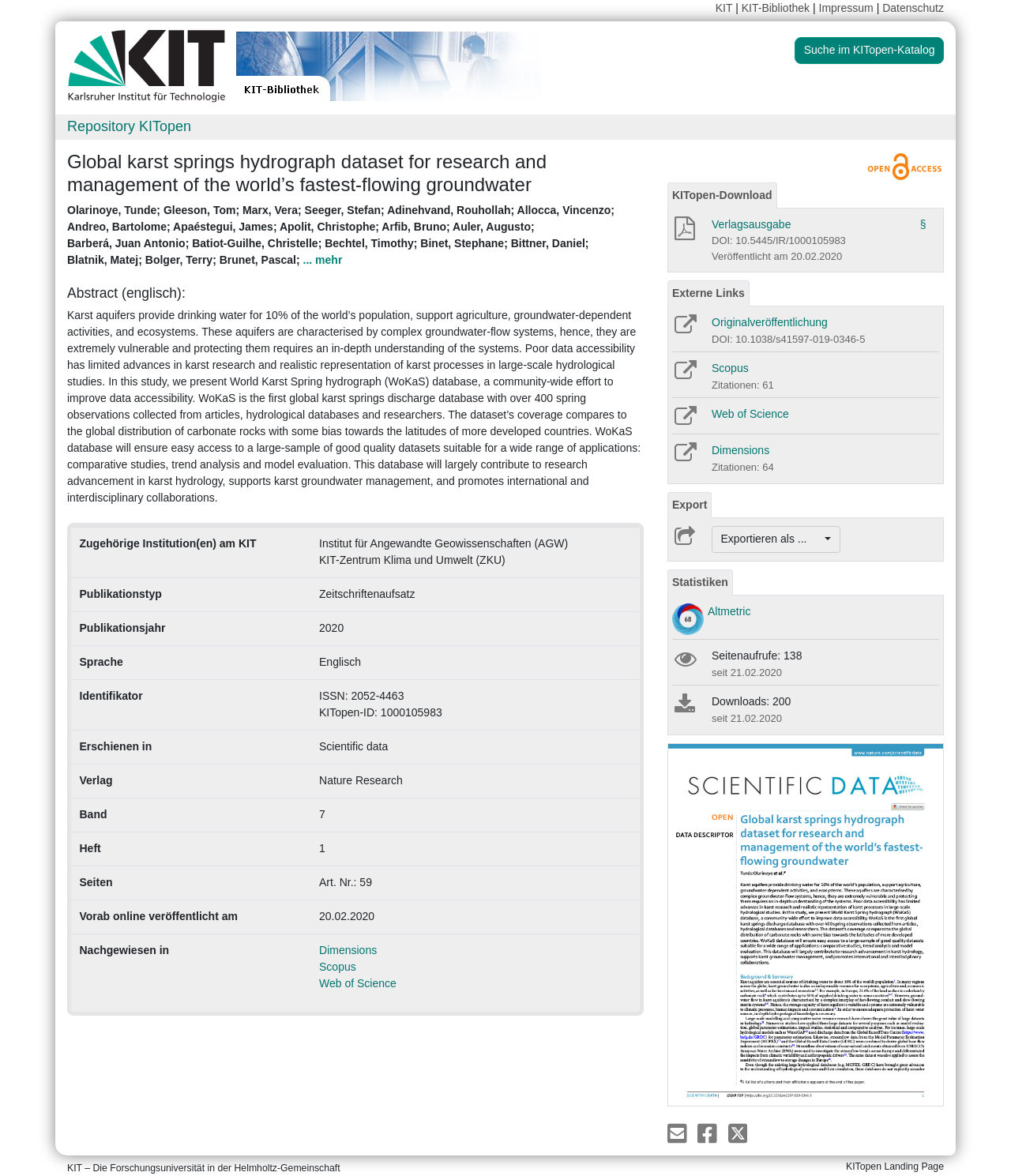Please determine the primary heading and provide its text.

Global karst springs hydrograph dataset for research and management of the world’s fastest-flowing groundwater